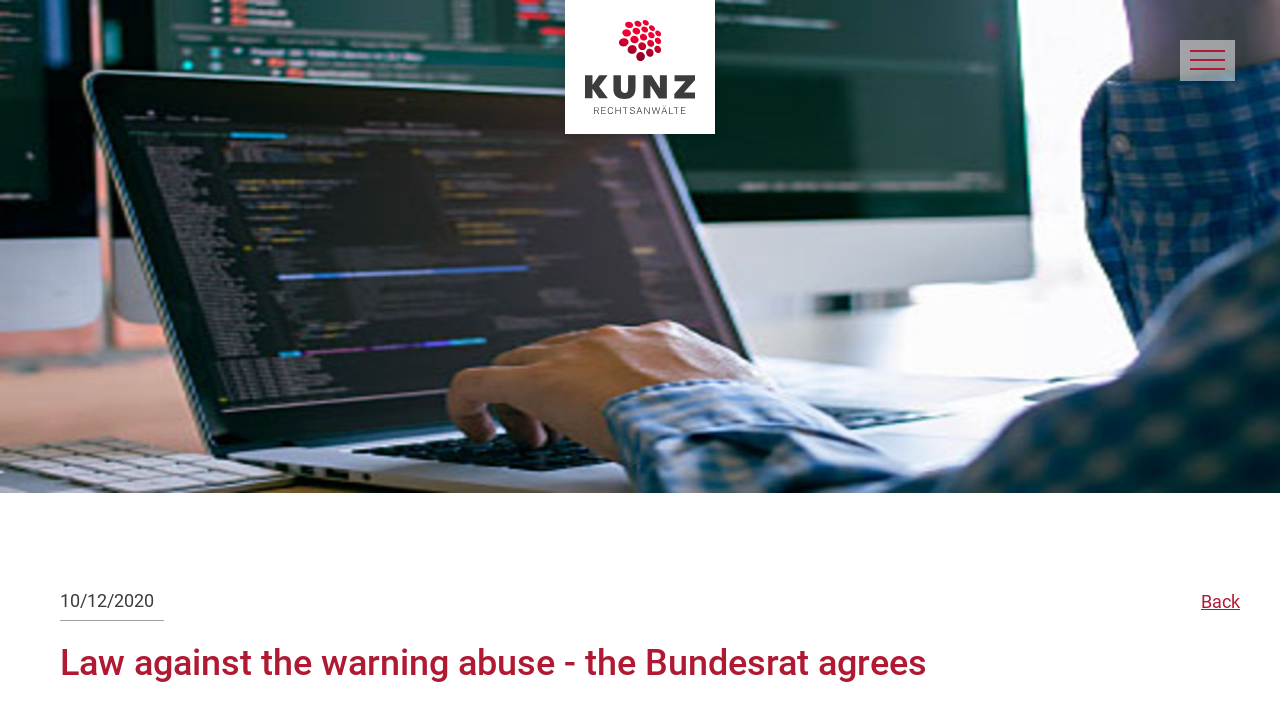What is the purpose of the button at the top right?
Please respond to the question with as much detail as possible.

I found a button element at the top right of the webpage, but its purpose is not explicitly stated. It does not have any OCR text or element description, so I cannot determine its purpose.